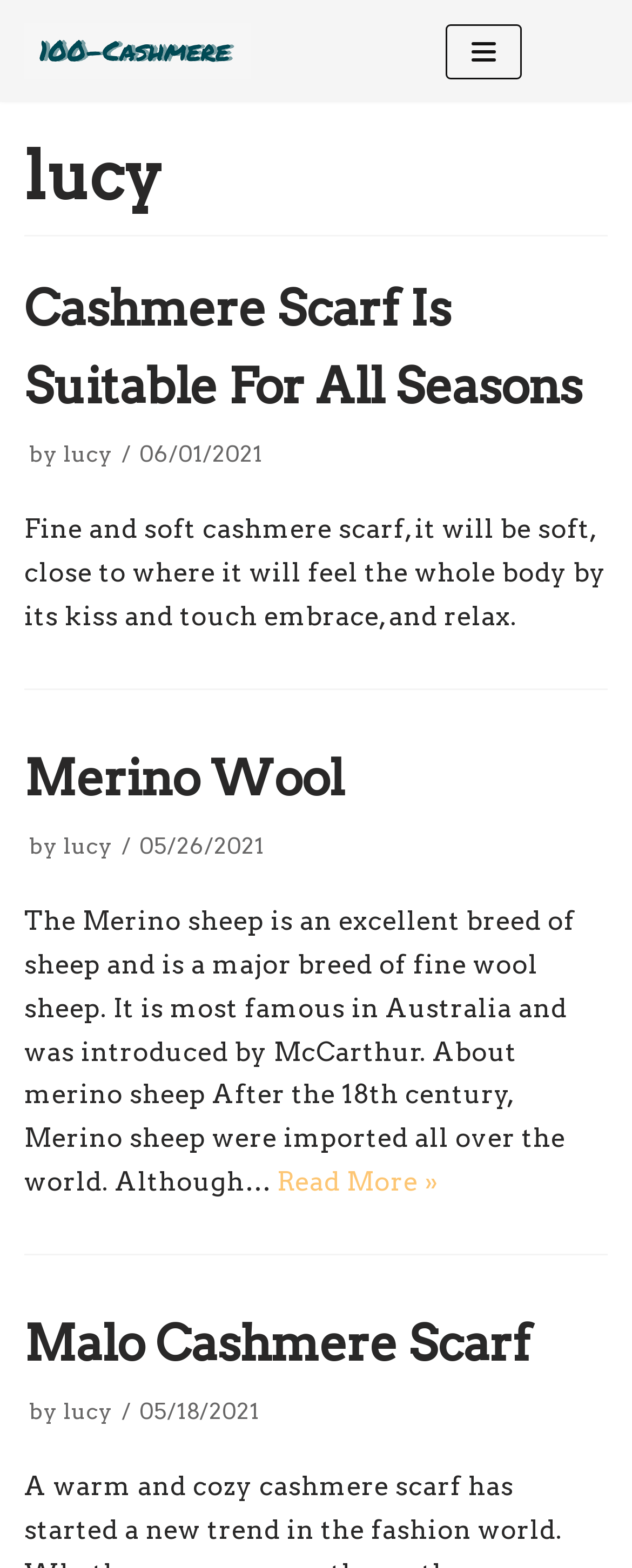Use a single word or phrase to answer the question:
What is the date of the second article?

05/26/2021